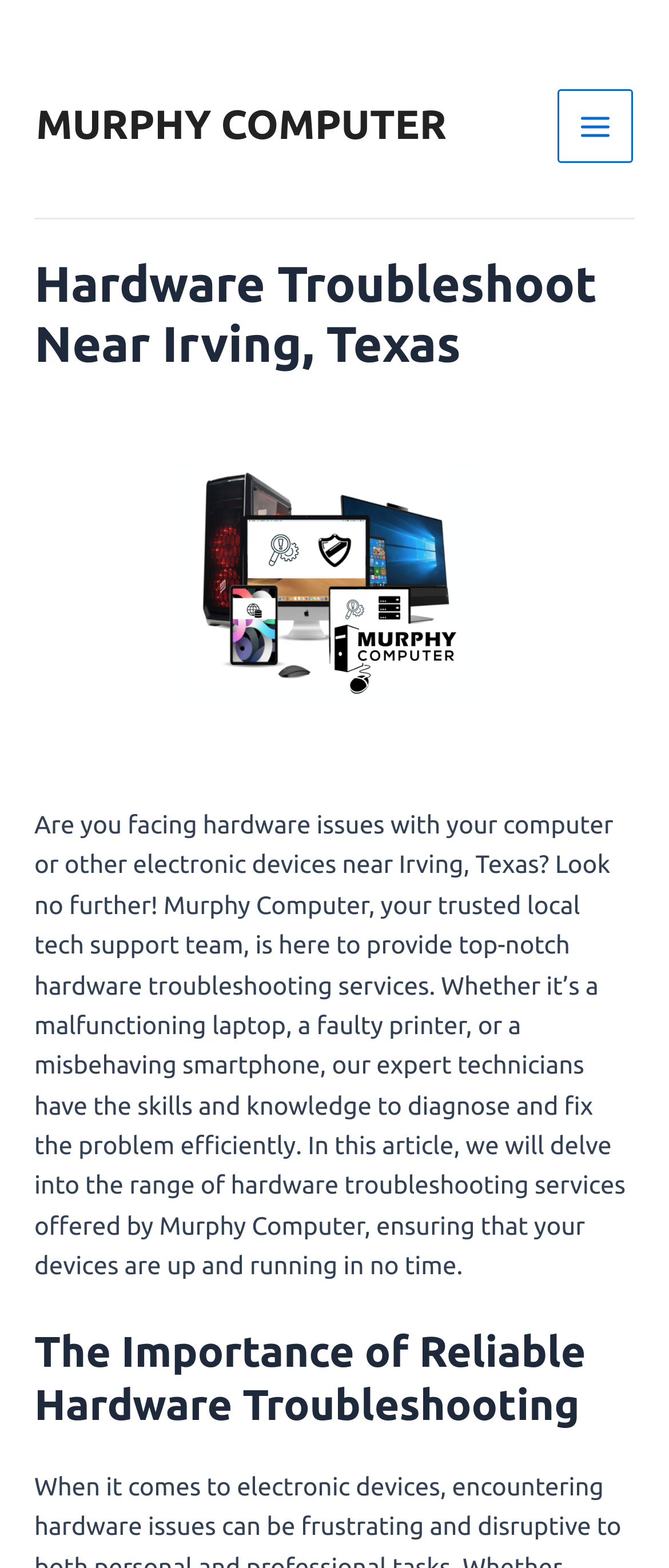Please extract the webpage's main title and generate its text content.

Hardware Troubleshoot Near Irving, Texas